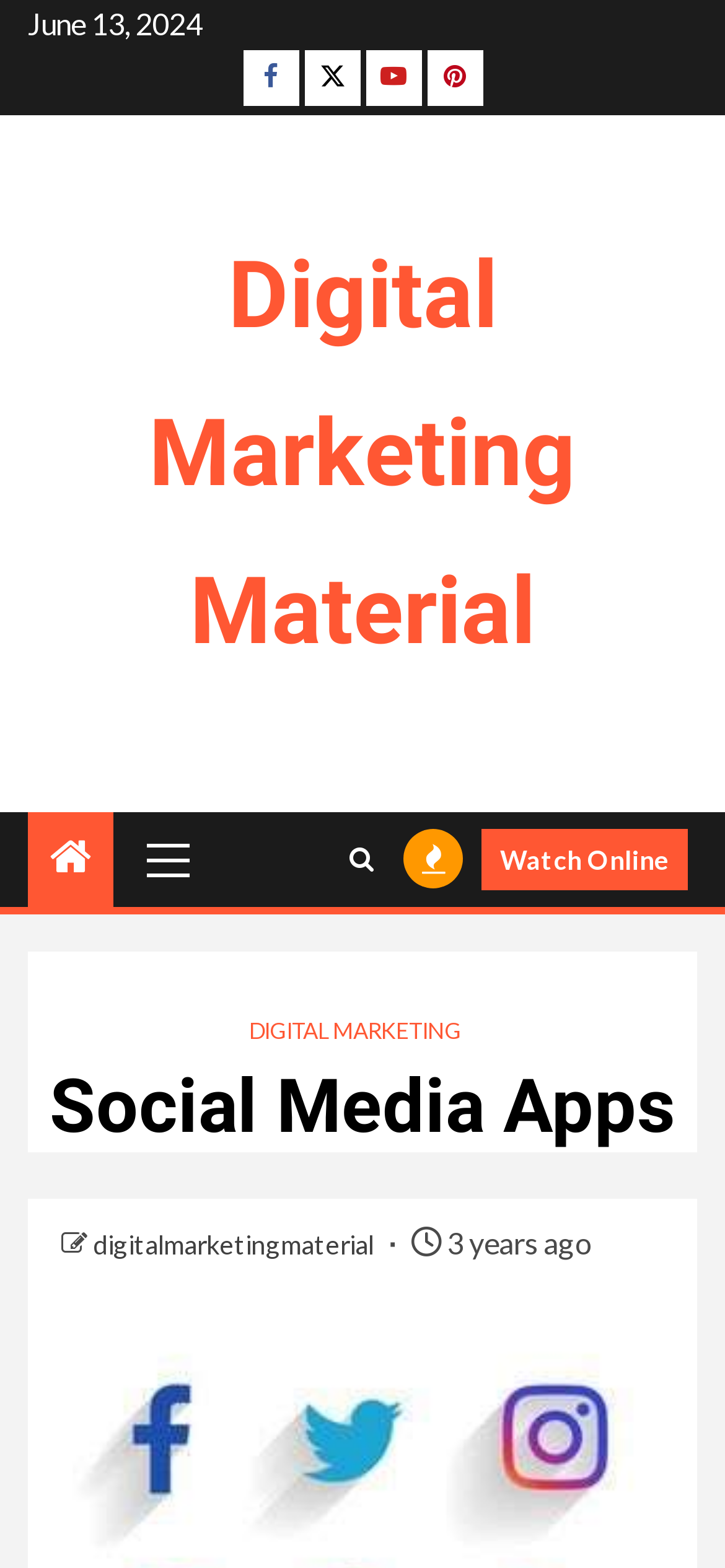Please mark the bounding box coordinates of the area that should be clicked to carry out the instruction: "Click on Facebook".

[0.335, 0.032, 0.412, 0.068]